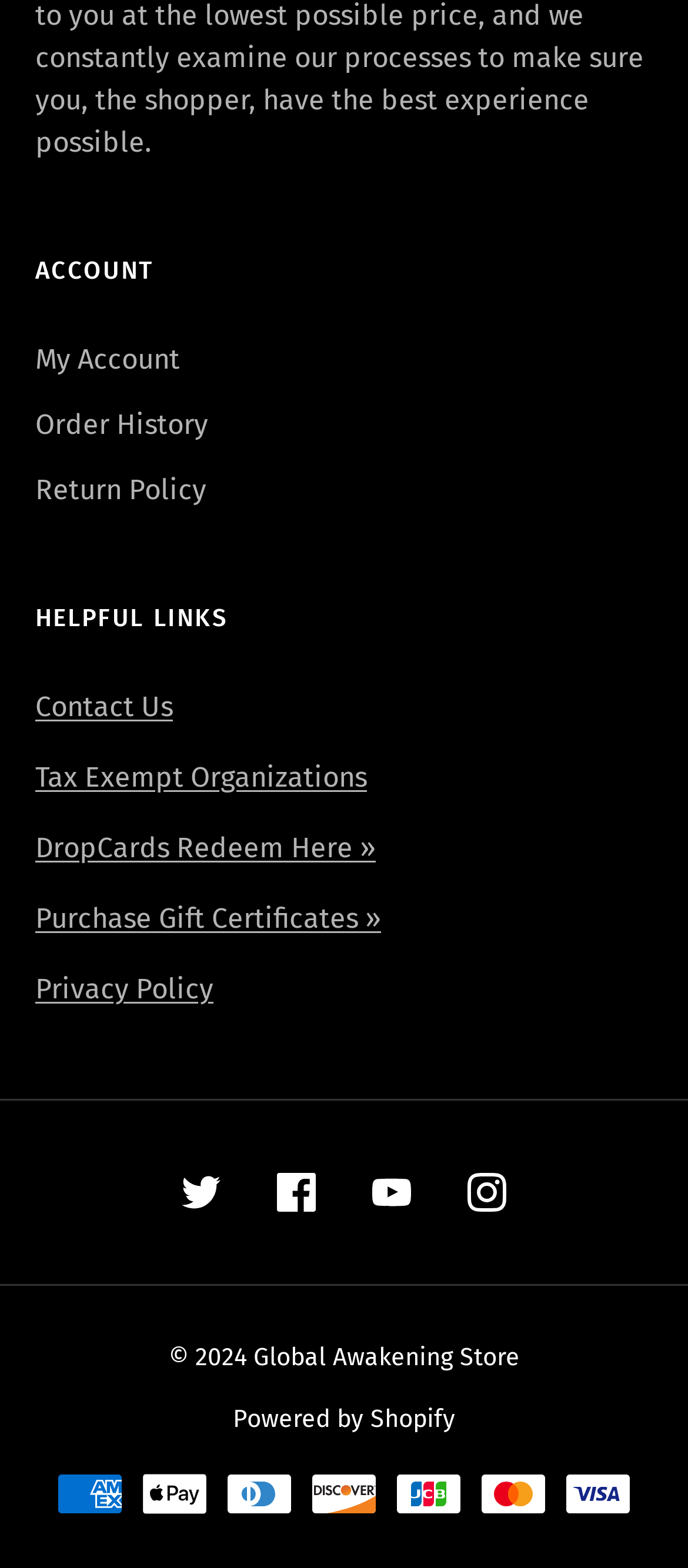How many payment methods are accepted?
Based on the image, provide a one-word or brief-phrase response.

7